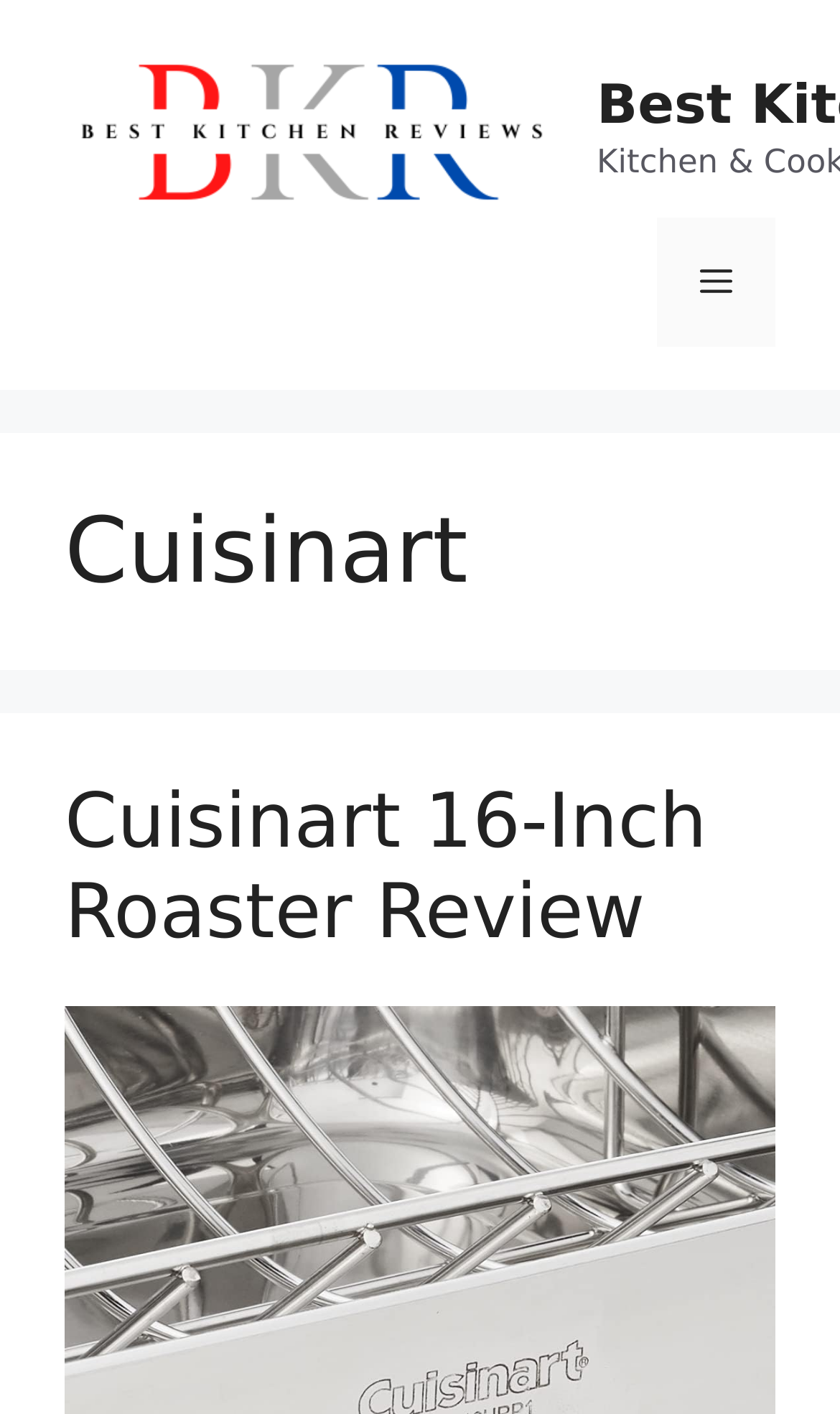Answer with a single word or phrase: 
What is the name of the brand on this webpage?

Cuisinart